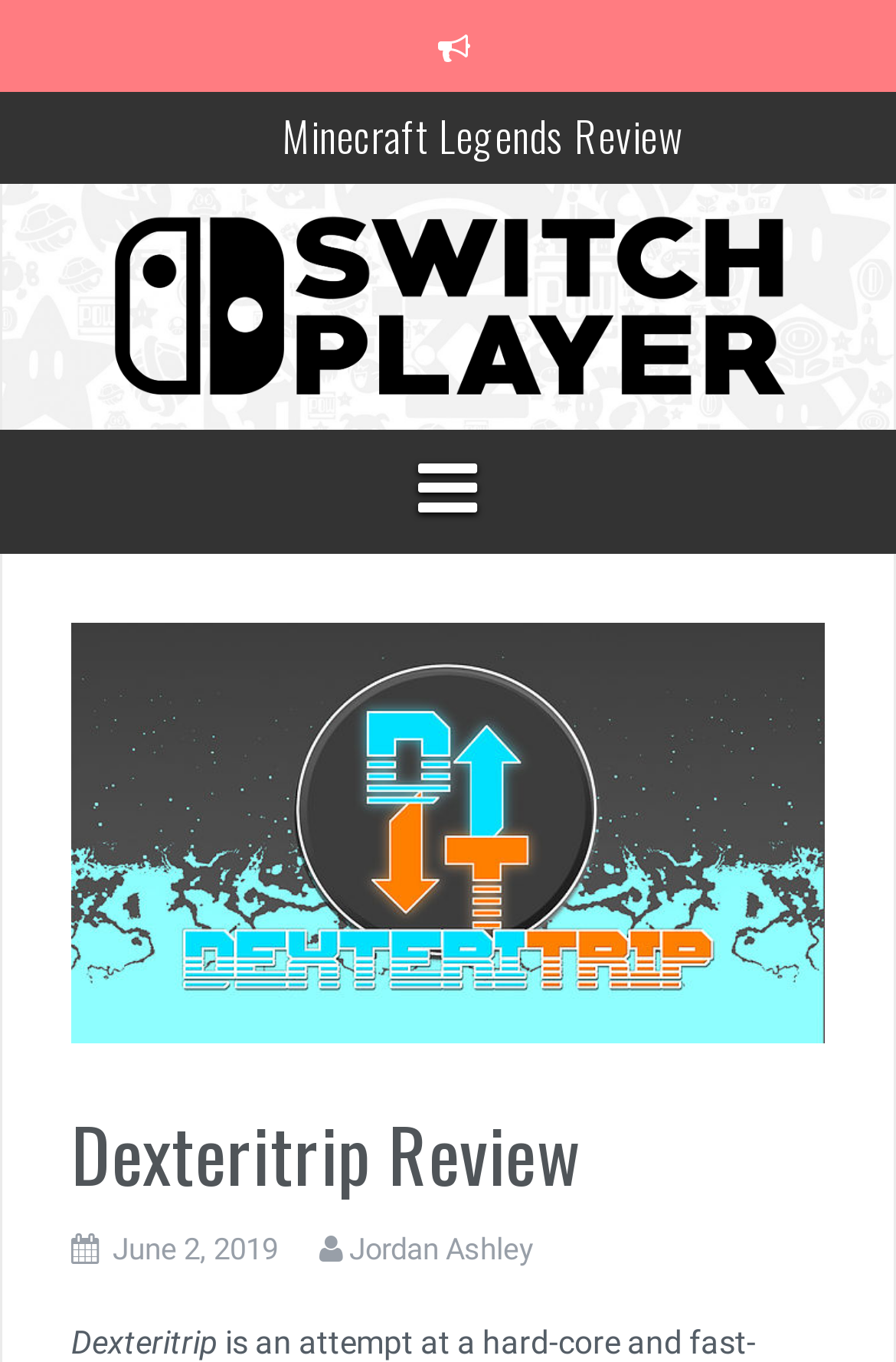Please identify the coordinates of the bounding box that should be clicked to fulfill this instruction: "View Dexteritrip Review details".

[0.079, 0.457, 0.921, 0.767]